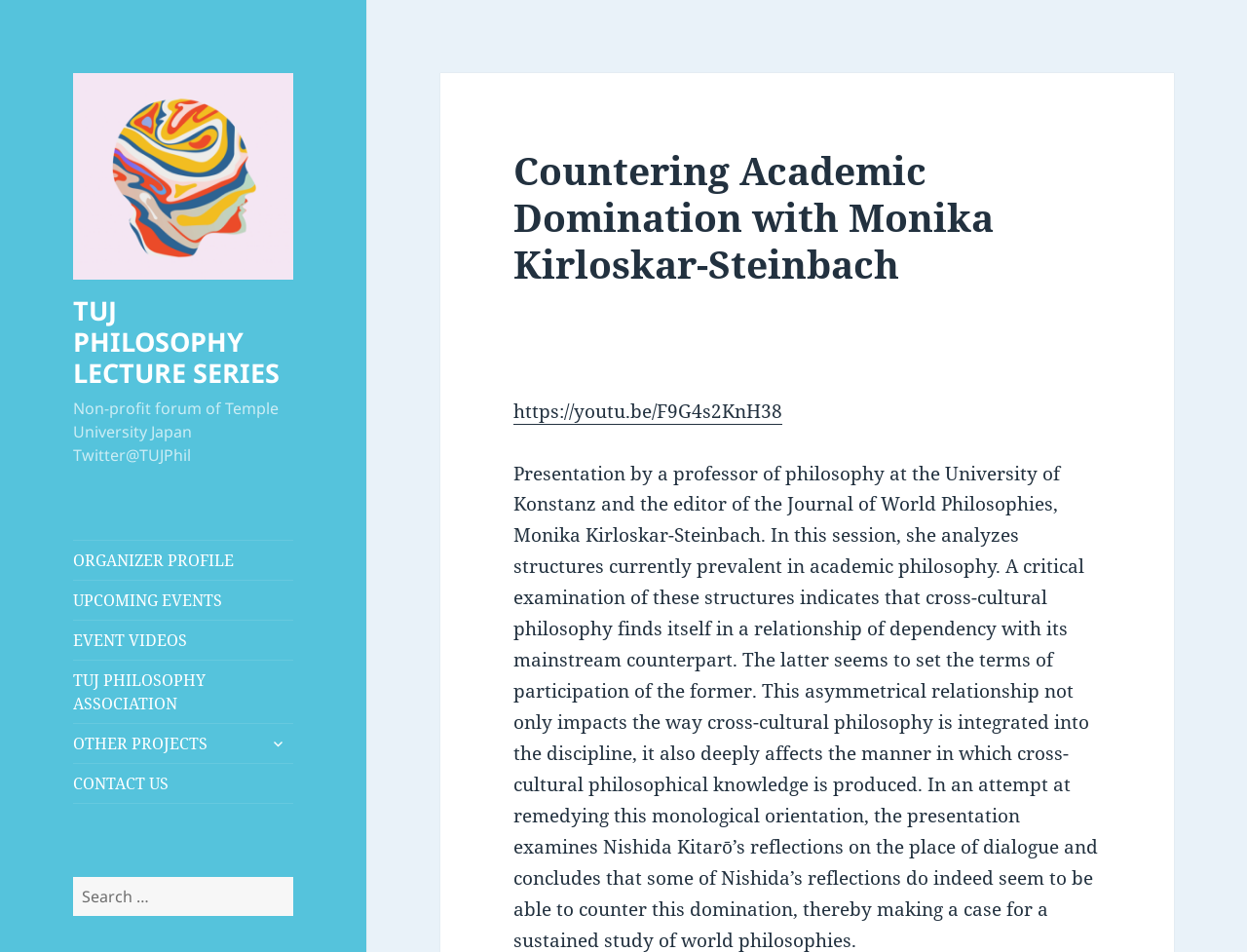Could you indicate the bounding box coordinates of the region to click in order to complete this instruction: "Click the TUJ PHILOSOPHY LECTURE SERIES link".

[0.059, 0.17, 0.235, 0.197]